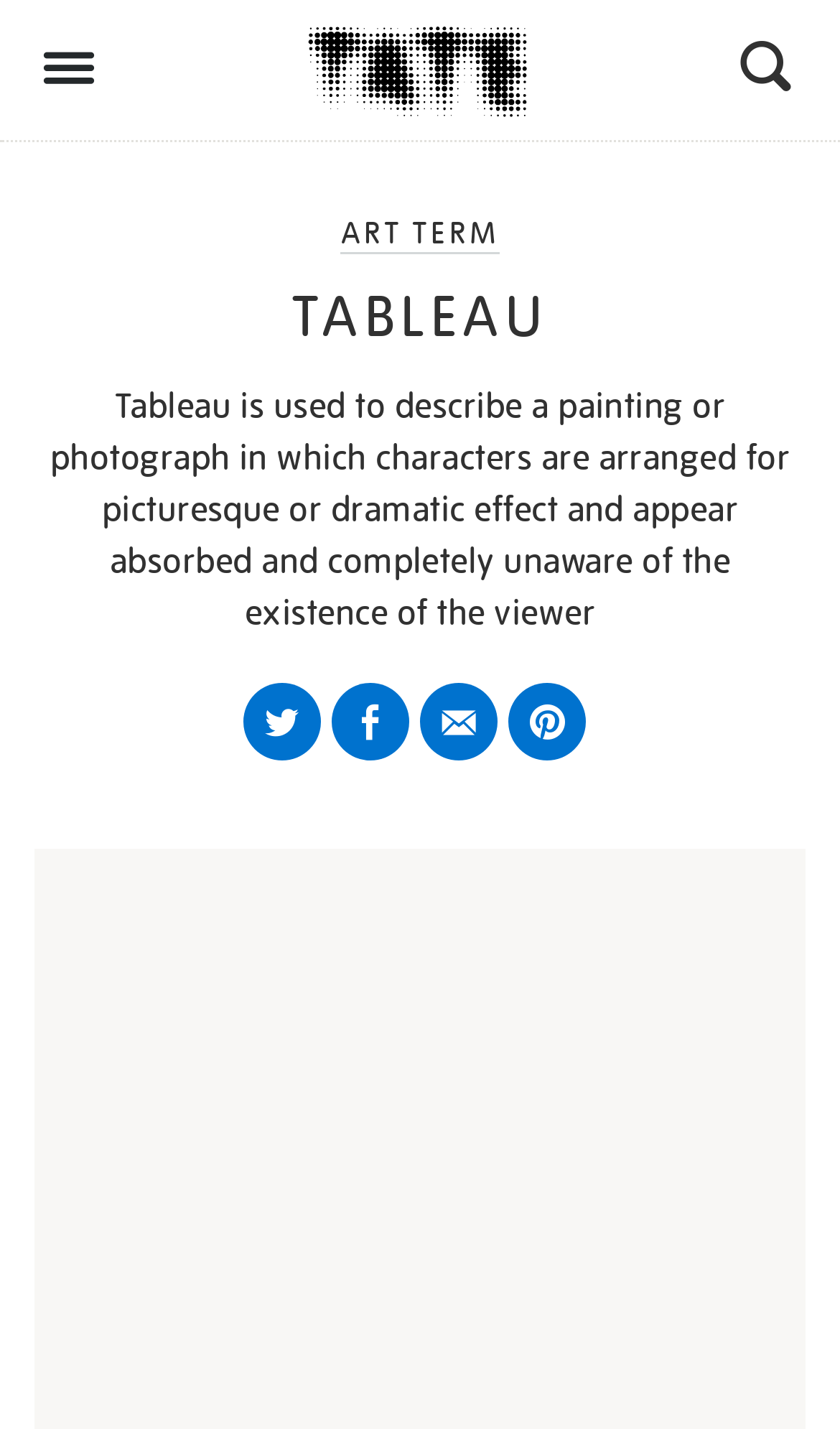Using the provided element description: "Pinterest", determine the bounding box coordinates of the corresponding UI element in the screenshot.

[0.605, 0.478, 0.697, 0.532]